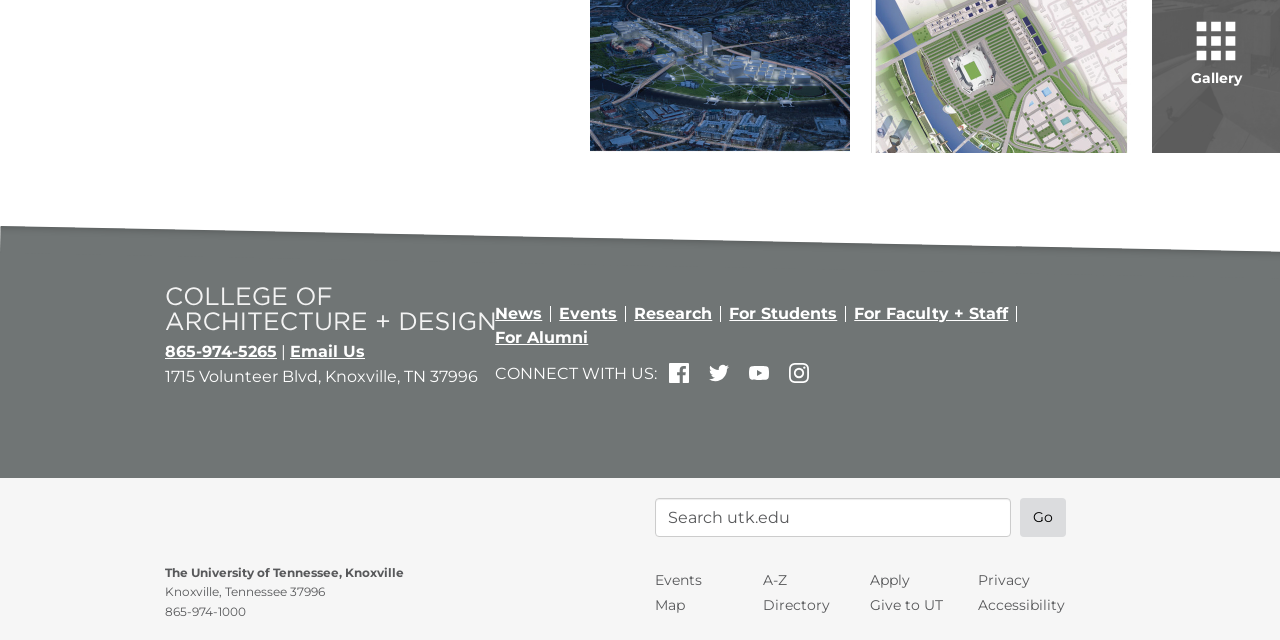Identify the bounding box coordinates of the part that should be clicked to carry out this instruction: "Click Go".

[0.797, 0.778, 0.833, 0.84]